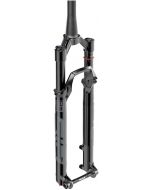Identify and describe all the elements present in the image.

This image showcases the "RockShox SID SL Select 3P Boost 2023 Fork," a high-performance suspension fork designed for mountain biking enthusiasts. The fork features a sleek black finish, emphasizing its lightweight yet sturdy construction, ideal for both competitive and recreational cyclists. With advanced engineering, it is optimized for enhanced control, stability, and responsiveness on various terrains. The design focus is not only on performance but also on aesthetics, making it a stylish addition to any bike setup. The RockShox SID SL Select Fork caters to a range of riding styles, promising a smooth and enjoyable ride on the trails.